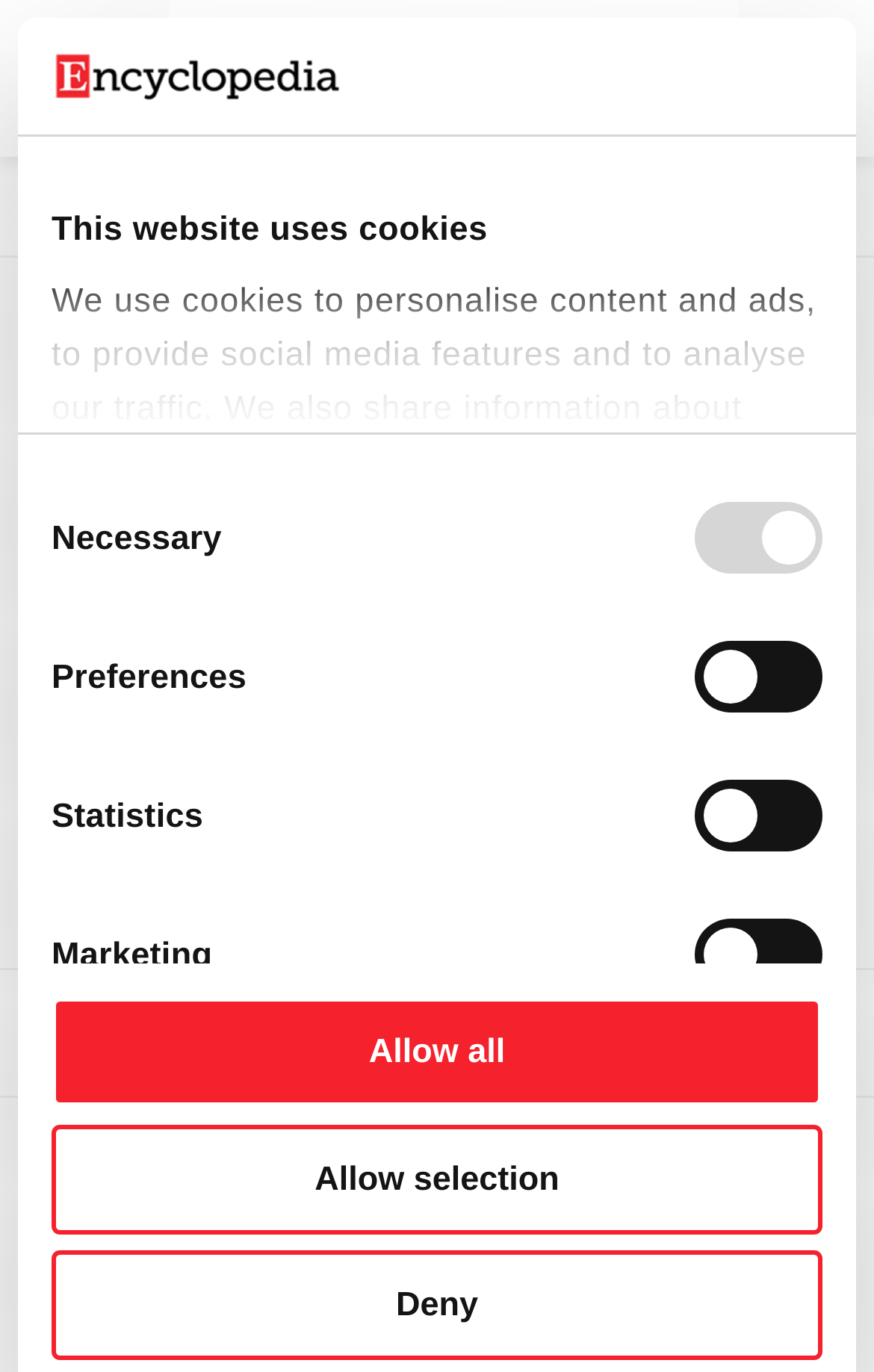Locate the bounding box coordinates of the area that needs to be clicked to fulfill the following instruction: "Read Hindi news". The coordinates should be in the format of four float numbers between 0 and 1, namely [left, top, right, bottom].

None